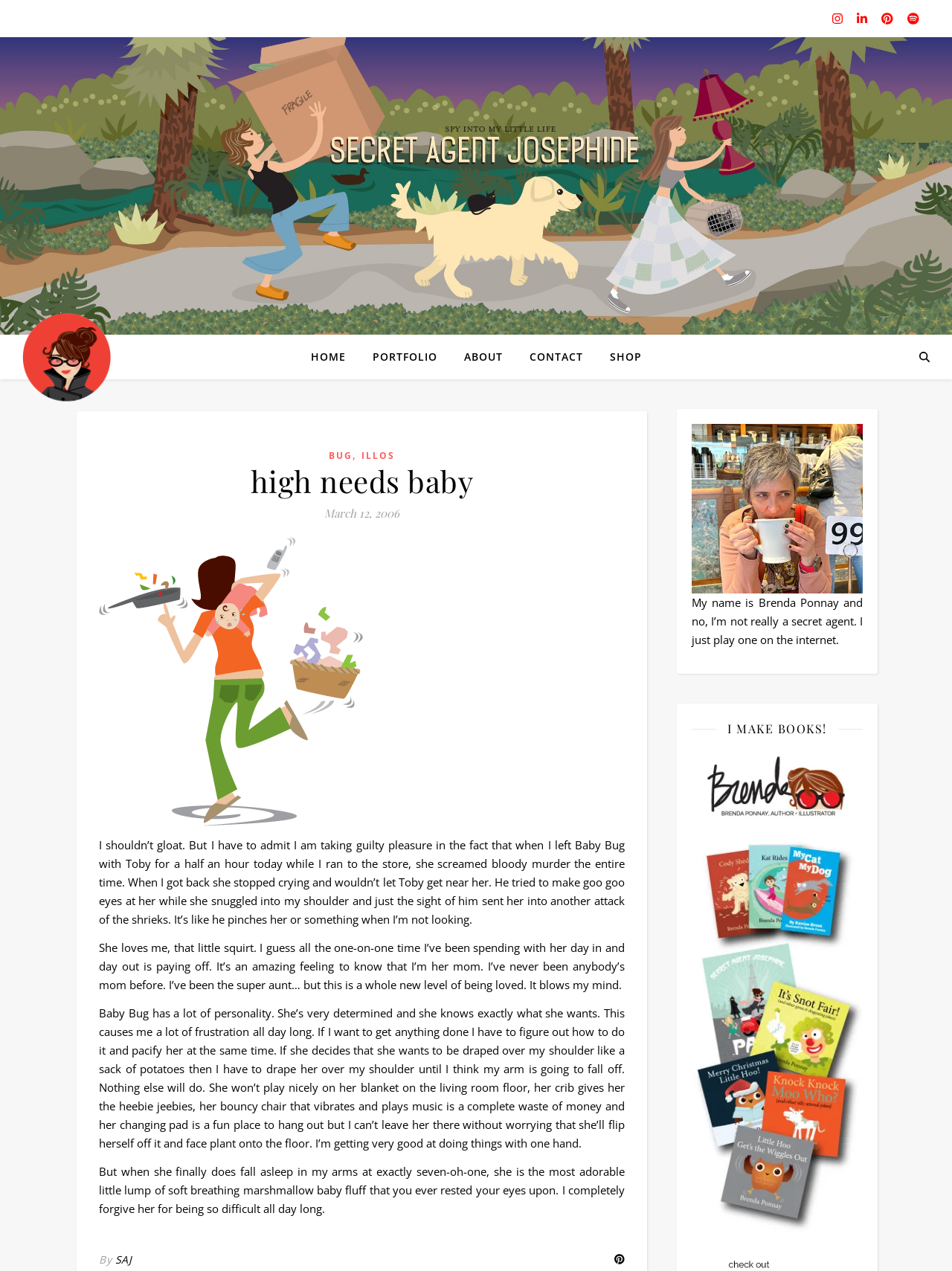Respond with a single word or phrase to the following question: What is the name of the baby?

Baby Bug